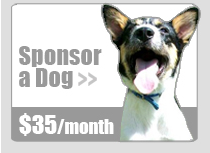Give an elaborate caption for the image.

The image features a cheerful dog, likely capturing the attention of potential sponsors with its happy demeanor. Accompanying the image is the text "Sponsor a Dog >>" indicating an invitation to support canine companions in need. Below the text is the pricing information: "$35/month," suggesting that this sponsorship program enables animal lovers to contribute to the care and welfare of the dogs. This initiative seems aimed at promoting the well-being of dogs available for adoption, encouraging community involvement in supporting animal welfare organizations.